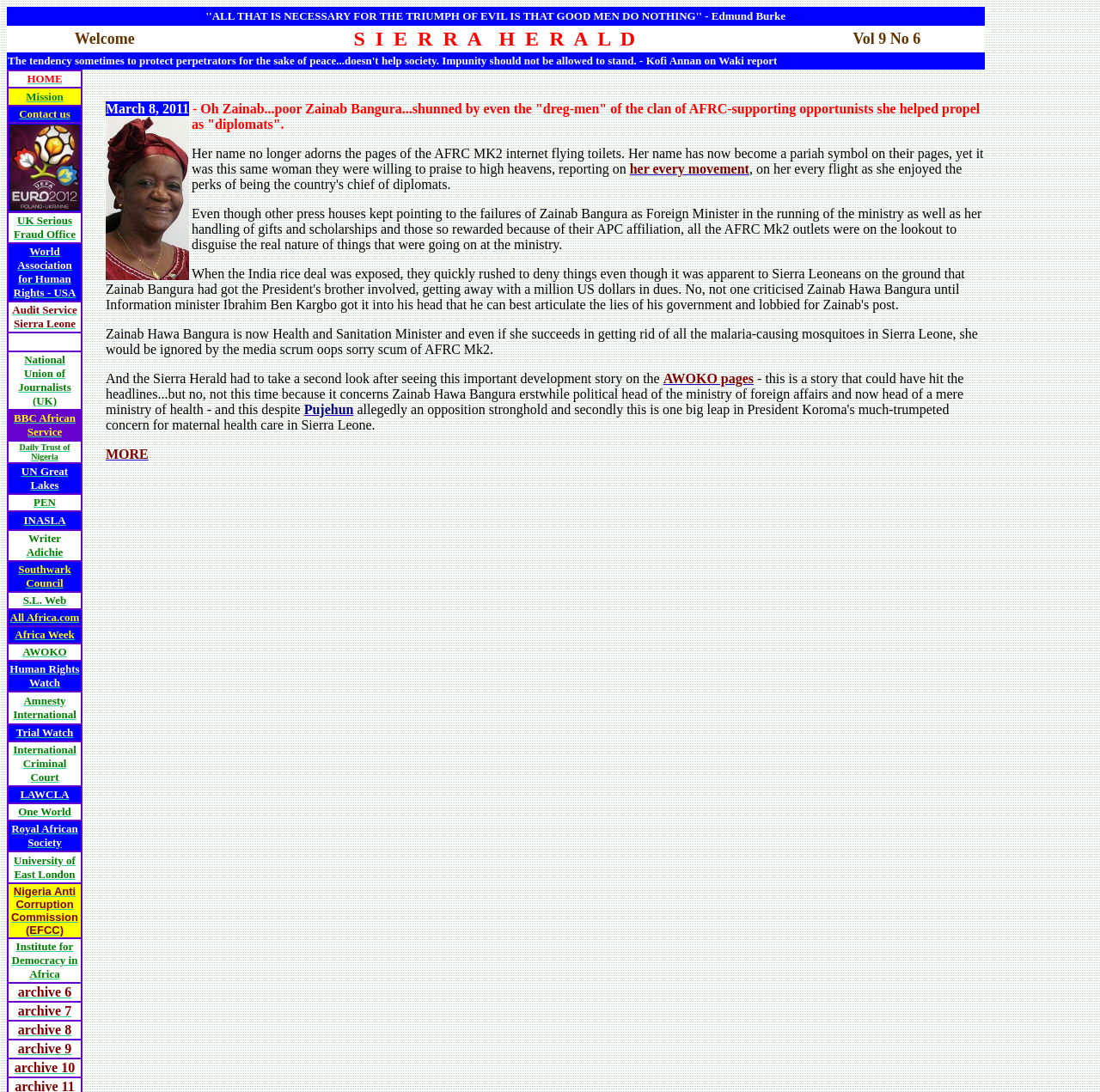Specify the bounding box coordinates of the area that needs to be clicked to achieve the following instruction: "Go to UK Serious Fraud Office".

[0.008, 0.195, 0.073, 0.222]